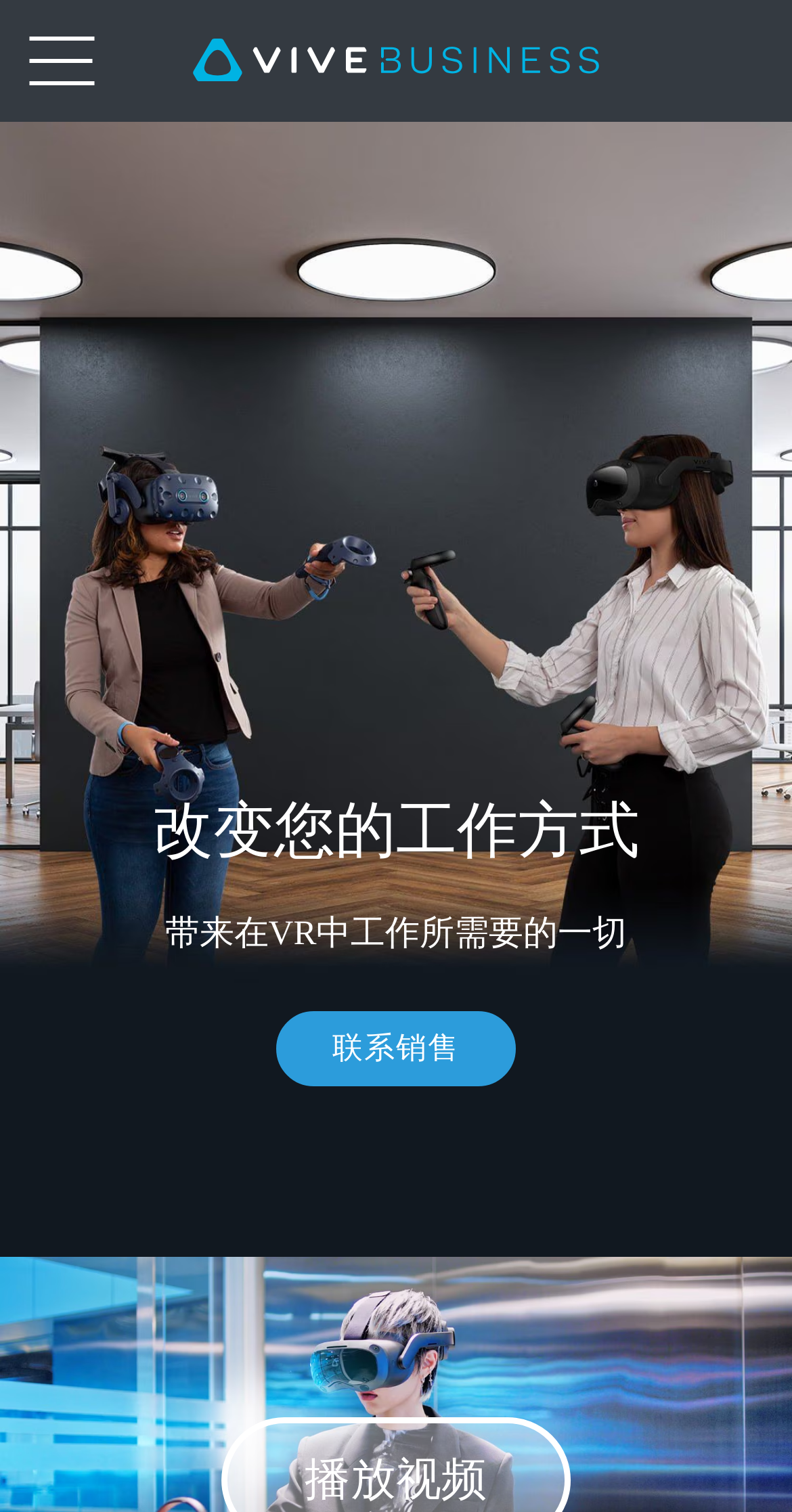Please provide a one-word or phrase answer to the question: 
What is the tone of the webpage?

Professional